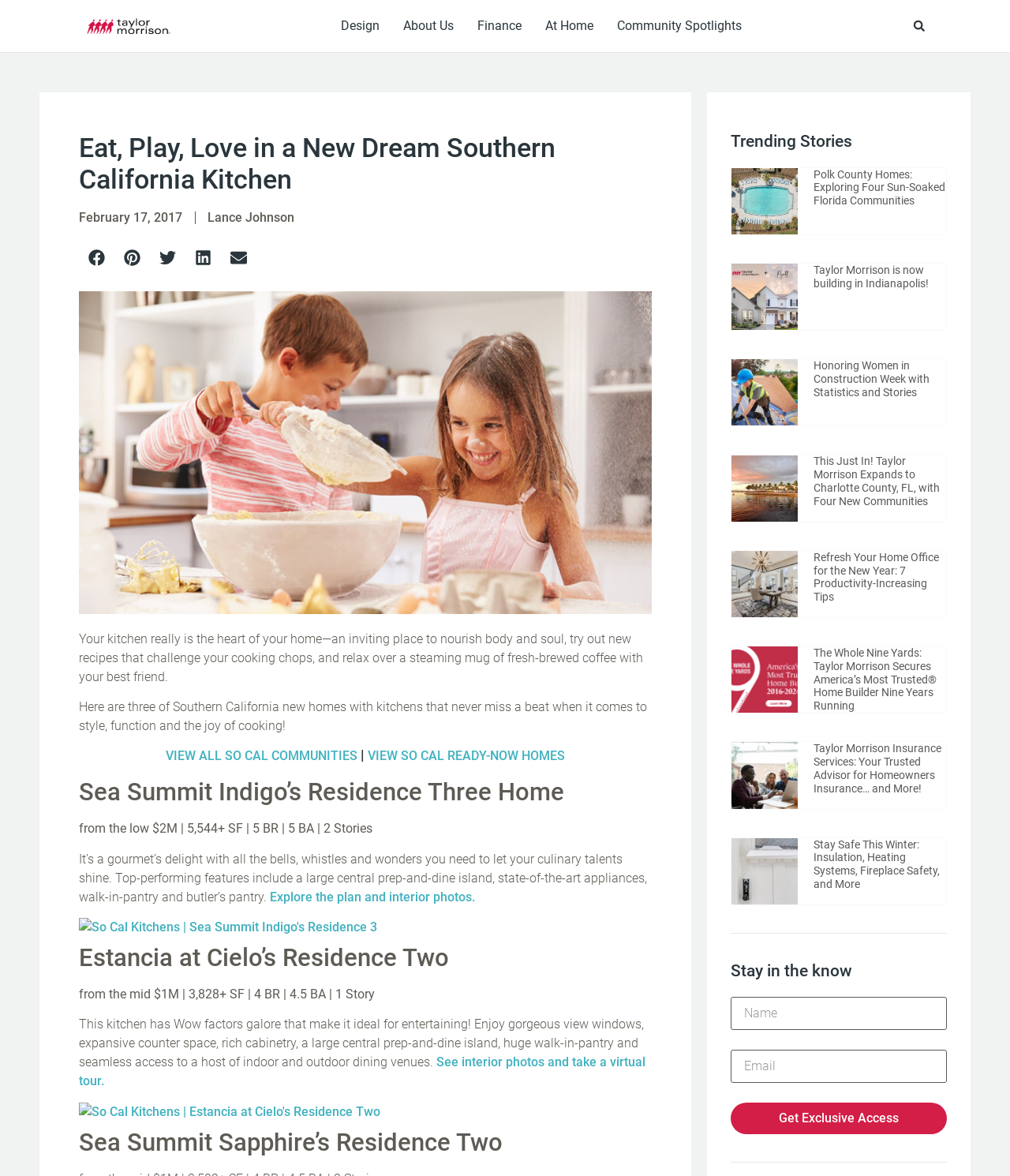Identify the bounding box coordinates of the area you need to click to perform the following instruction: "Read about Polk County Homes".

[0.724, 0.143, 0.79, 0.199]